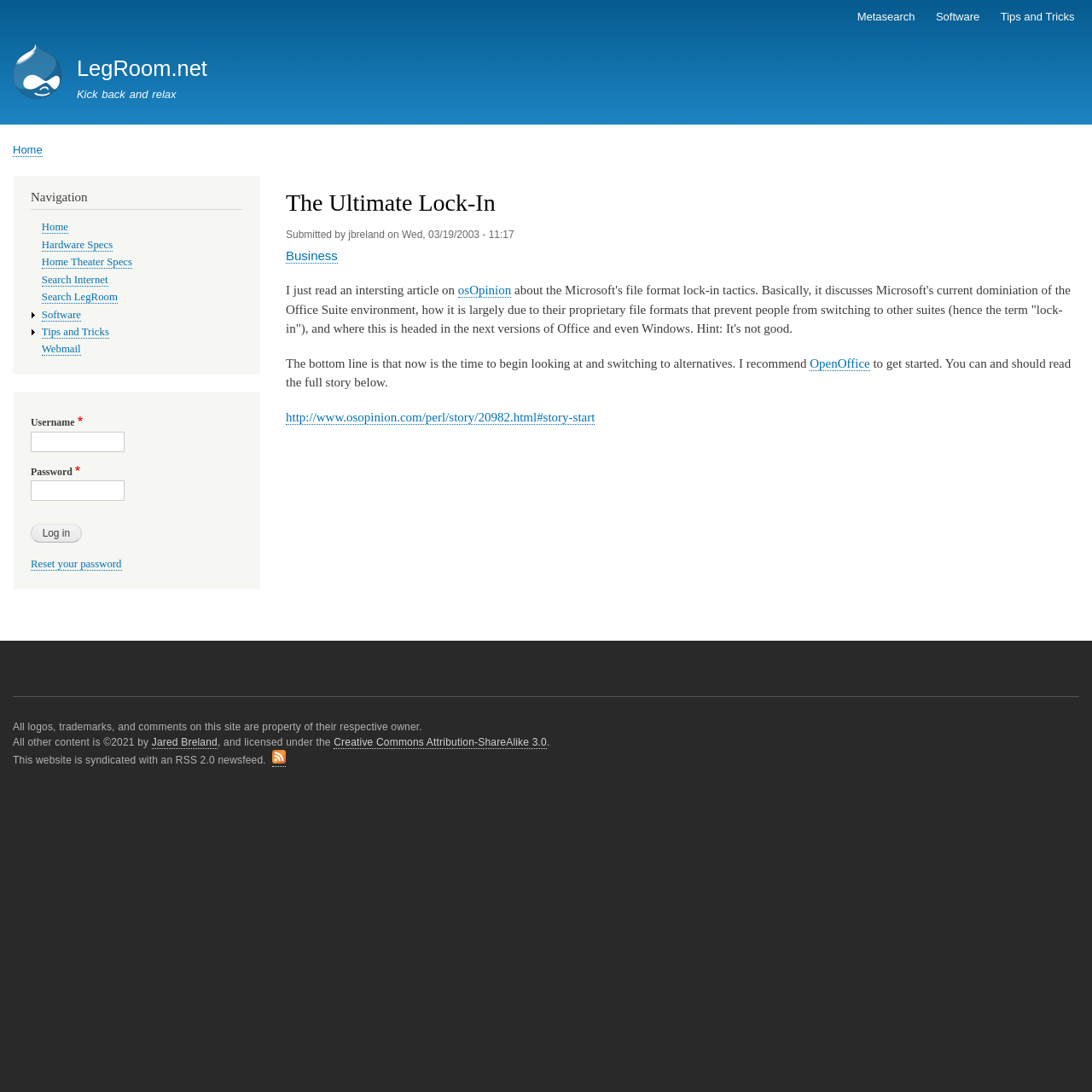Could you provide the bounding box coordinates for the portion of the screen to click to complete this instruction: "Search for something"?

[0.028, 0.395, 0.114, 0.414]